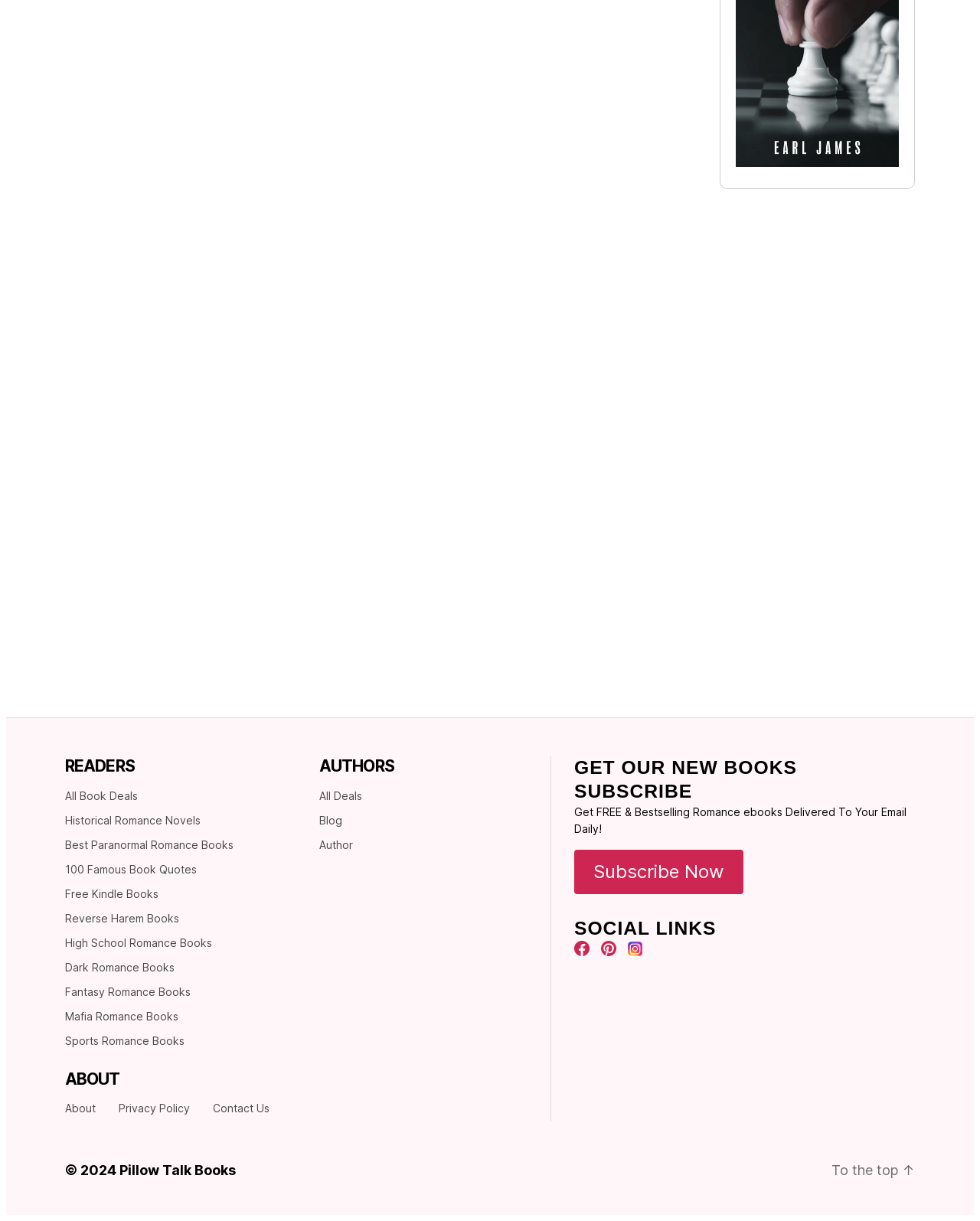Can you find the bounding box coordinates for the element that needs to be clicked to execute this instruction: "Click on 'All Book Deals'"? The coordinates should be given as four float numbers between 0 and 1, i.e., [left, top, right, bottom].

[0.066, 0.616, 0.141, 0.627]